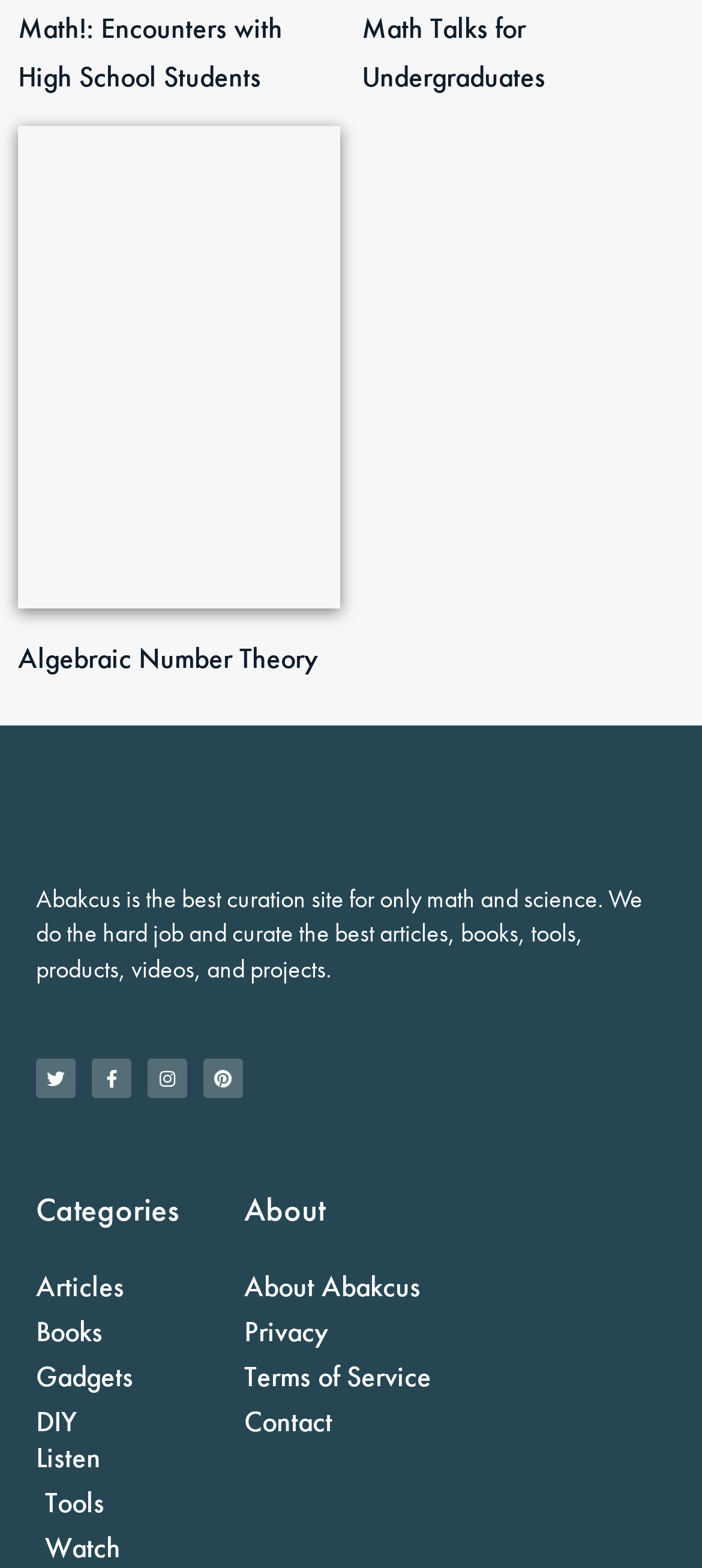What is the last item in the 'About' section?
Please elaborate on the answer to the question with detailed information.

The last item in the 'About' section can be found in the link element with the text 'Contact' under the heading 'About'.